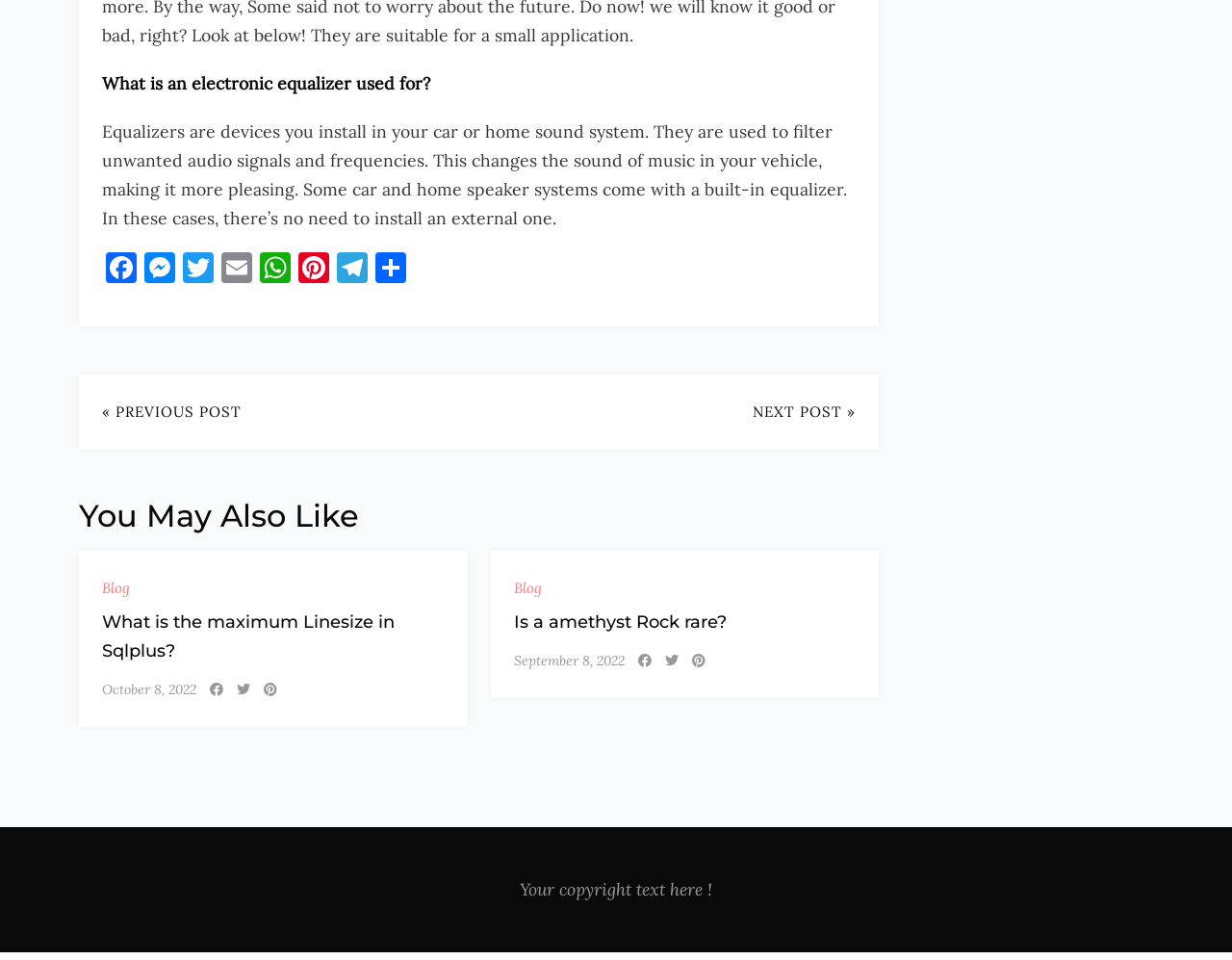Find the bounding box coordinates of the element you need to click on to perform this action: 'Search for something'. The coordinates should be represented by four float values between 0 and 1, in the format [left, top, right, bottom].

None